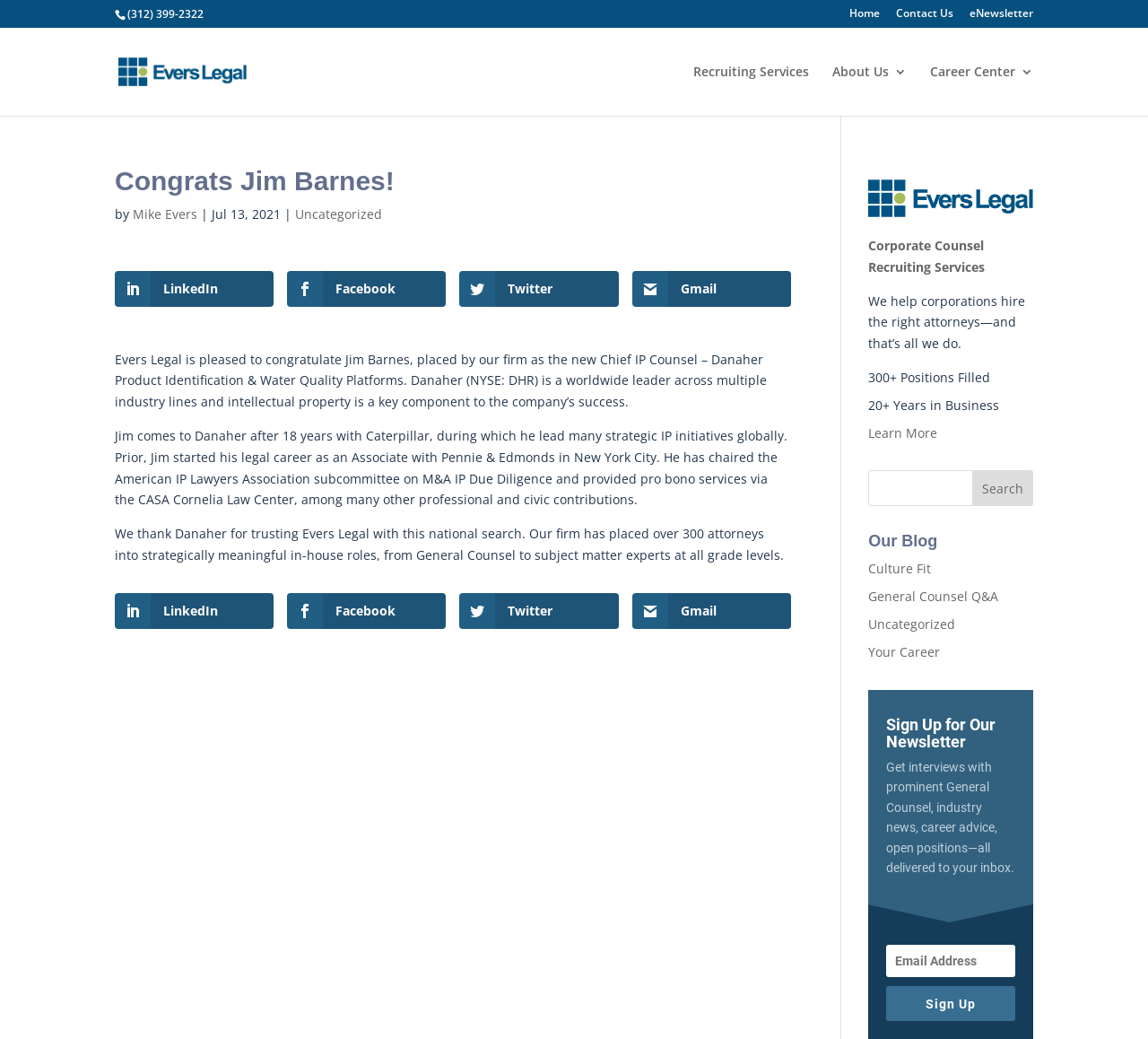Locate the bounding box coordinates of the area you need to click to fulfill this instruction: 'Sign Up for the newsletter'. The coordinates must be in the form of four float numbers ranging from 0 to 1: [left, top, right, bottom].

[0.772, 0.949, 0.884, 0.983]